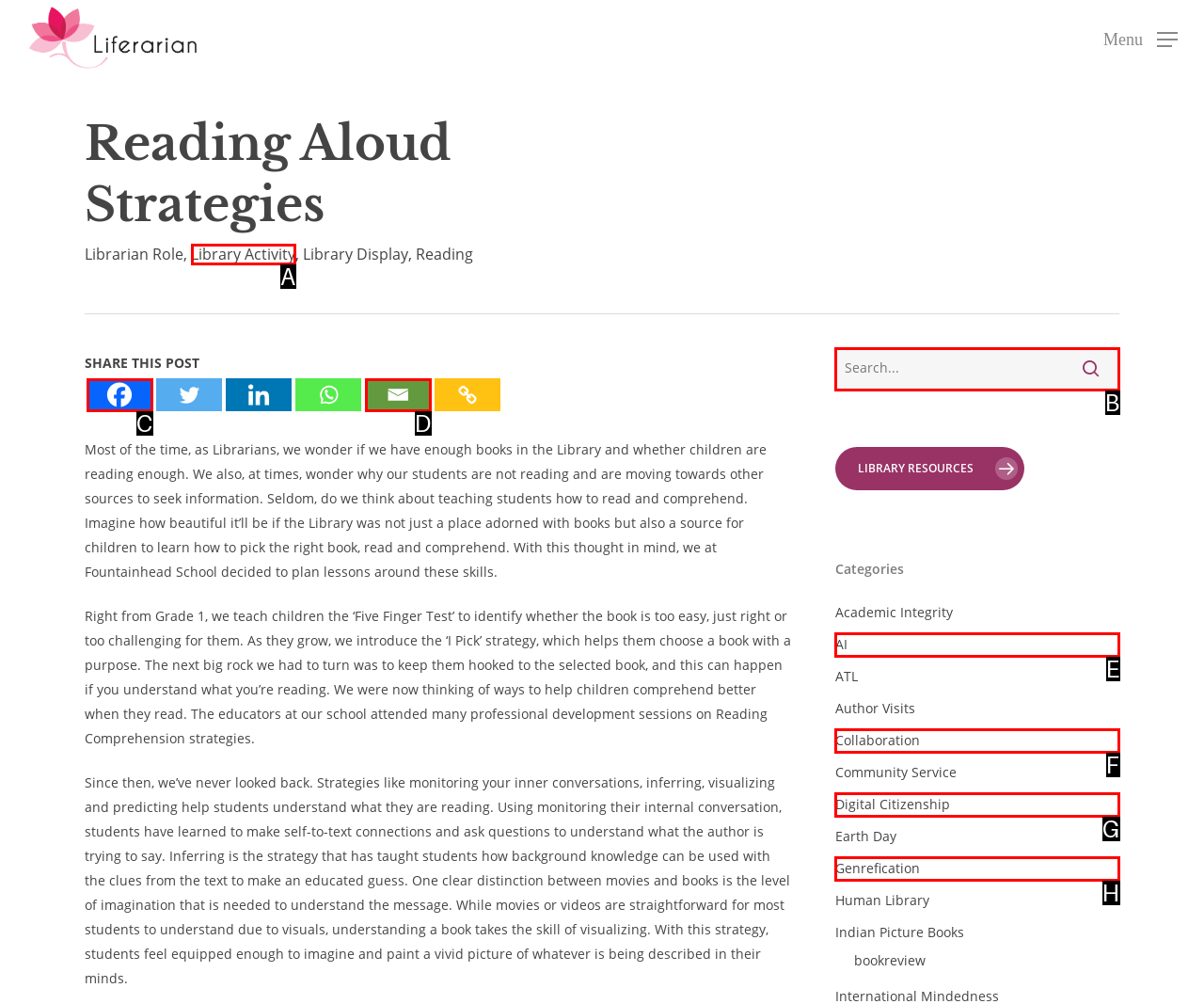Identify the letter of the UI element that corresponds to: name="s" placeholder="Search..." title="Search for:"
Respond with the letter of the option directly.

B